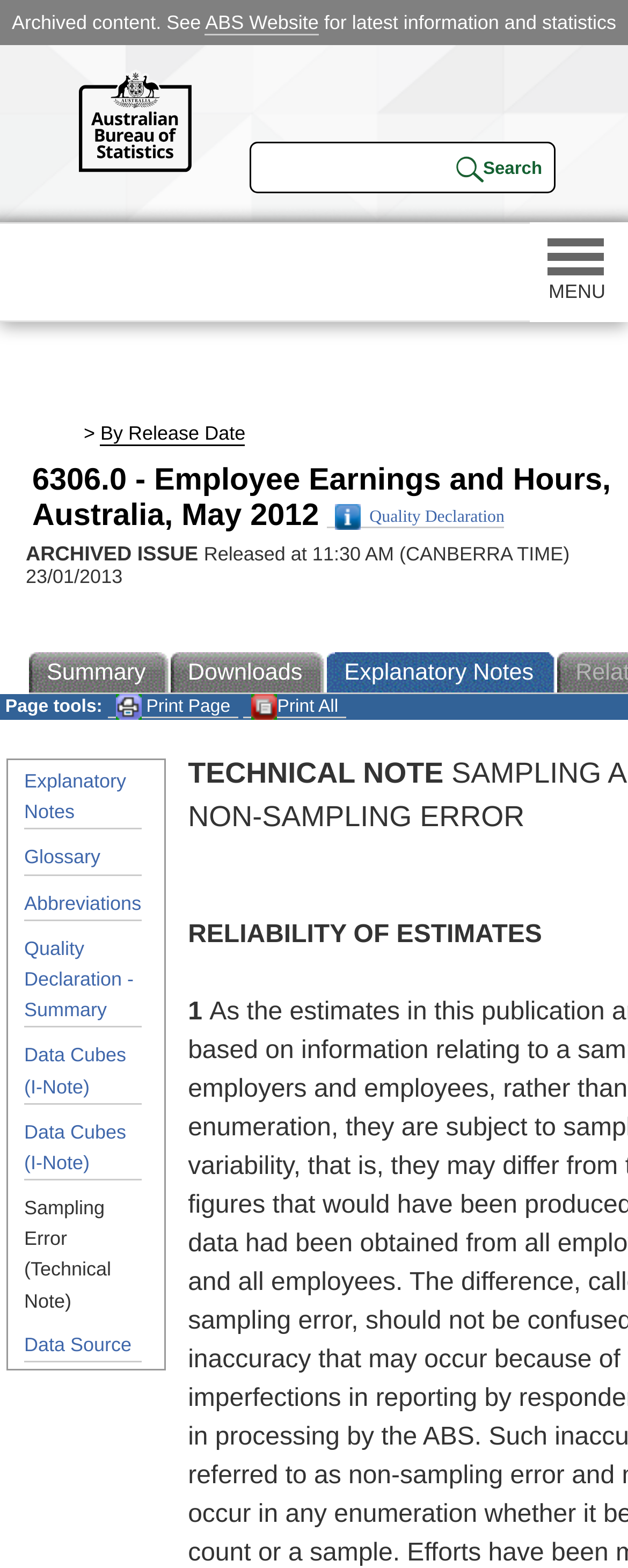Determine the bounding box of the UI element mentioned here: "Data Cubes (I-Note)". The coordinates must be in the format [left, top, right, bottom] with values ranging from 0 to 1.

[0.038, 0.664, 0.225, 0.704]